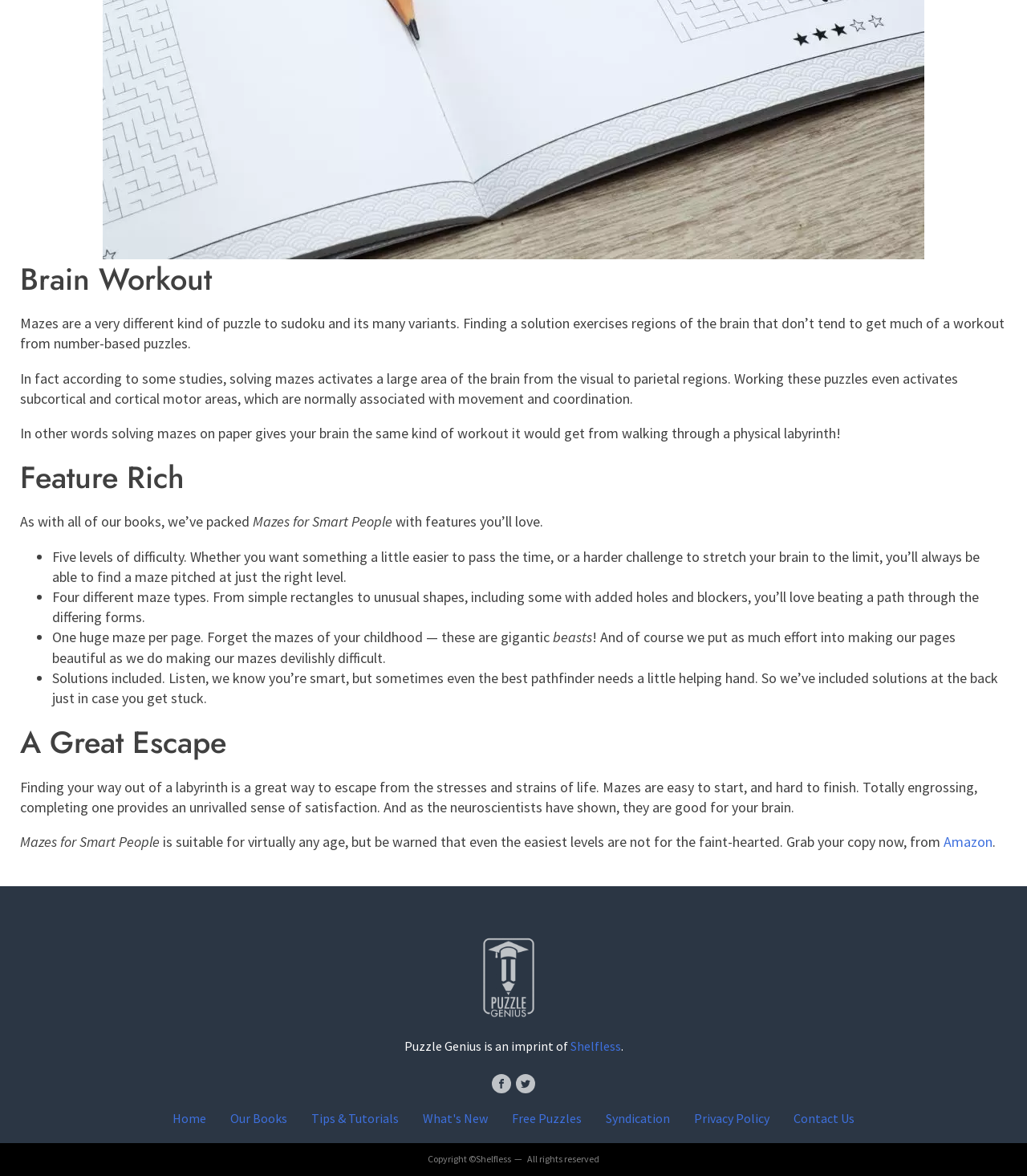Examine the image and give a thorough answer to the following question:
What is the name of the book?

The name of the book is mentioned in the heading 'Mazes for Smart People Interior' and also in the text 'Mazes for Smart People is suitable for virtually any age...'.